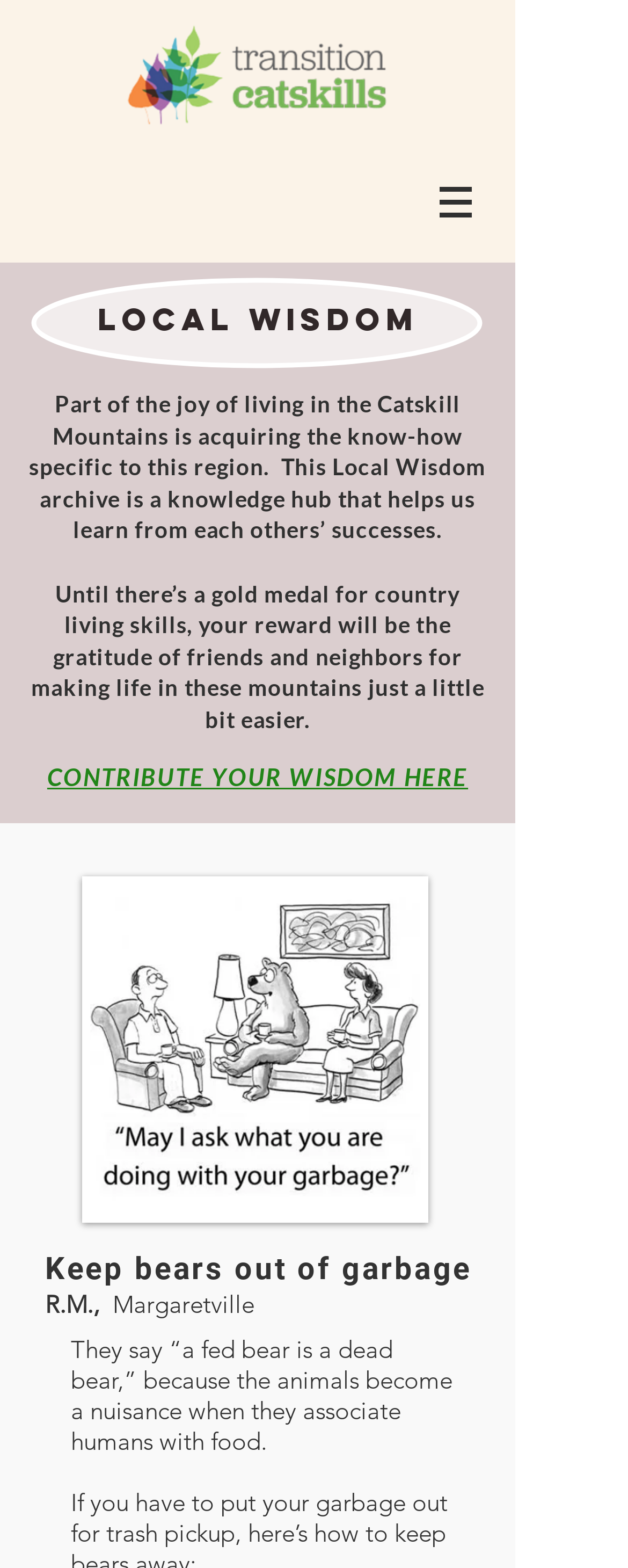What is the location mentioned in the webpage?
Answer the question with a single word or phrase, referring to the image.

Margaretville